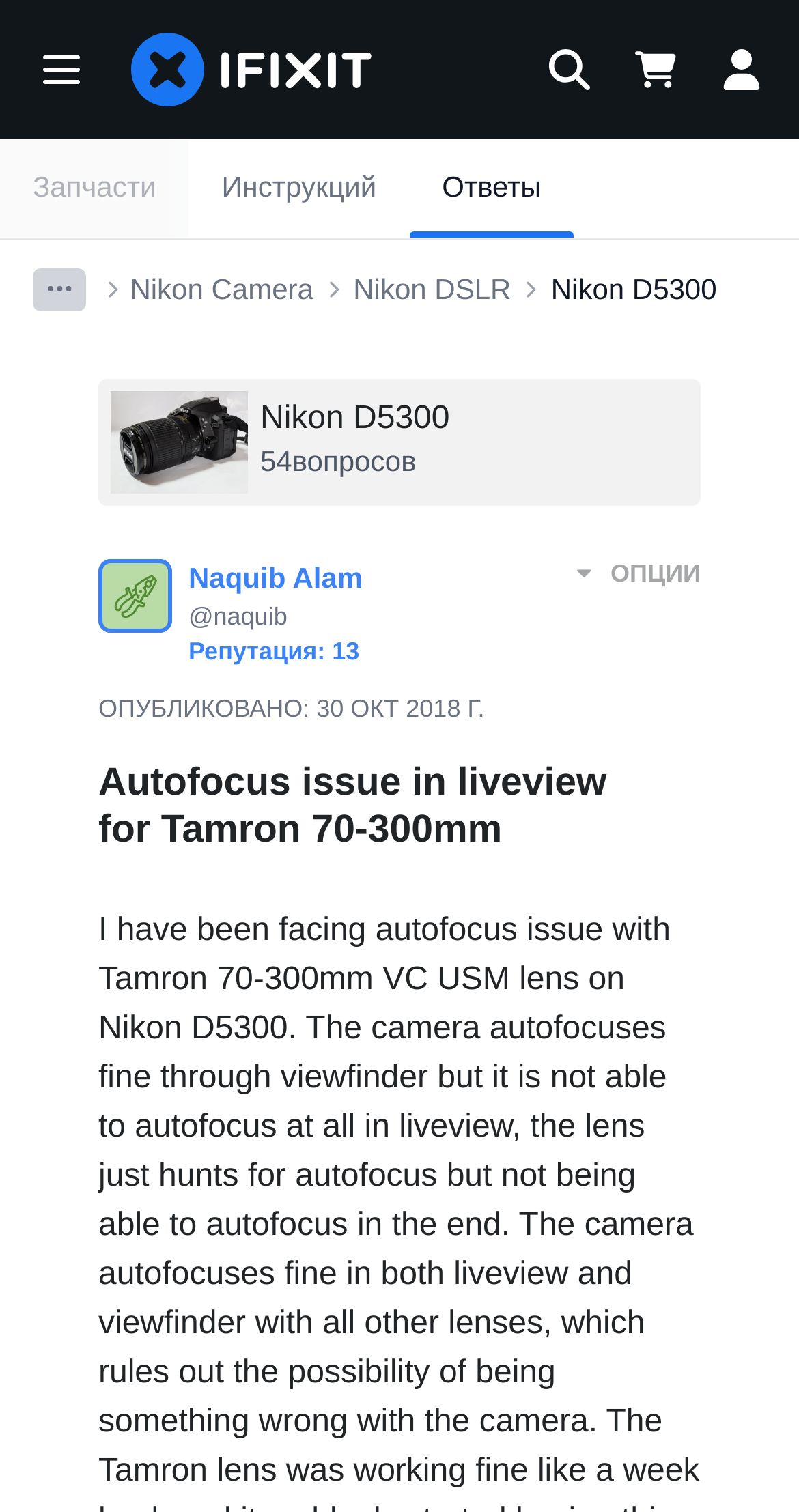What is the reputation of Naquib Alam?
Provide a concise answer using a single word or phrase based on the image.

13